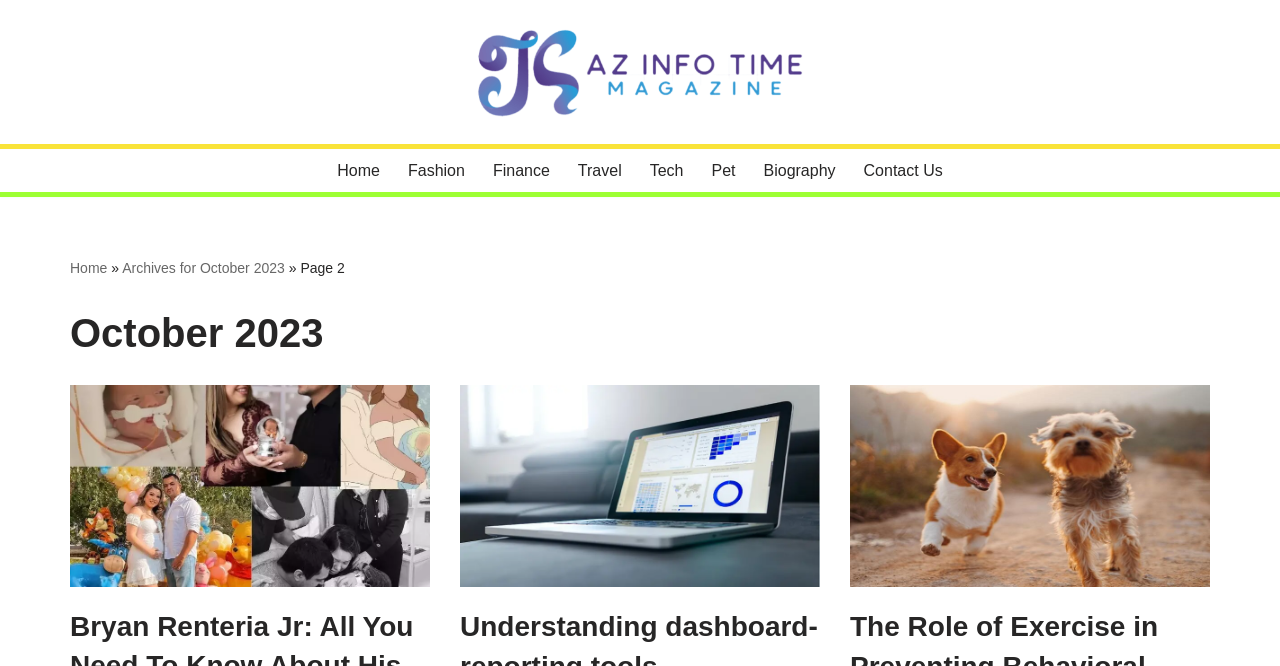What is the current page number?
Using the image, answer in one word or phrase.

2